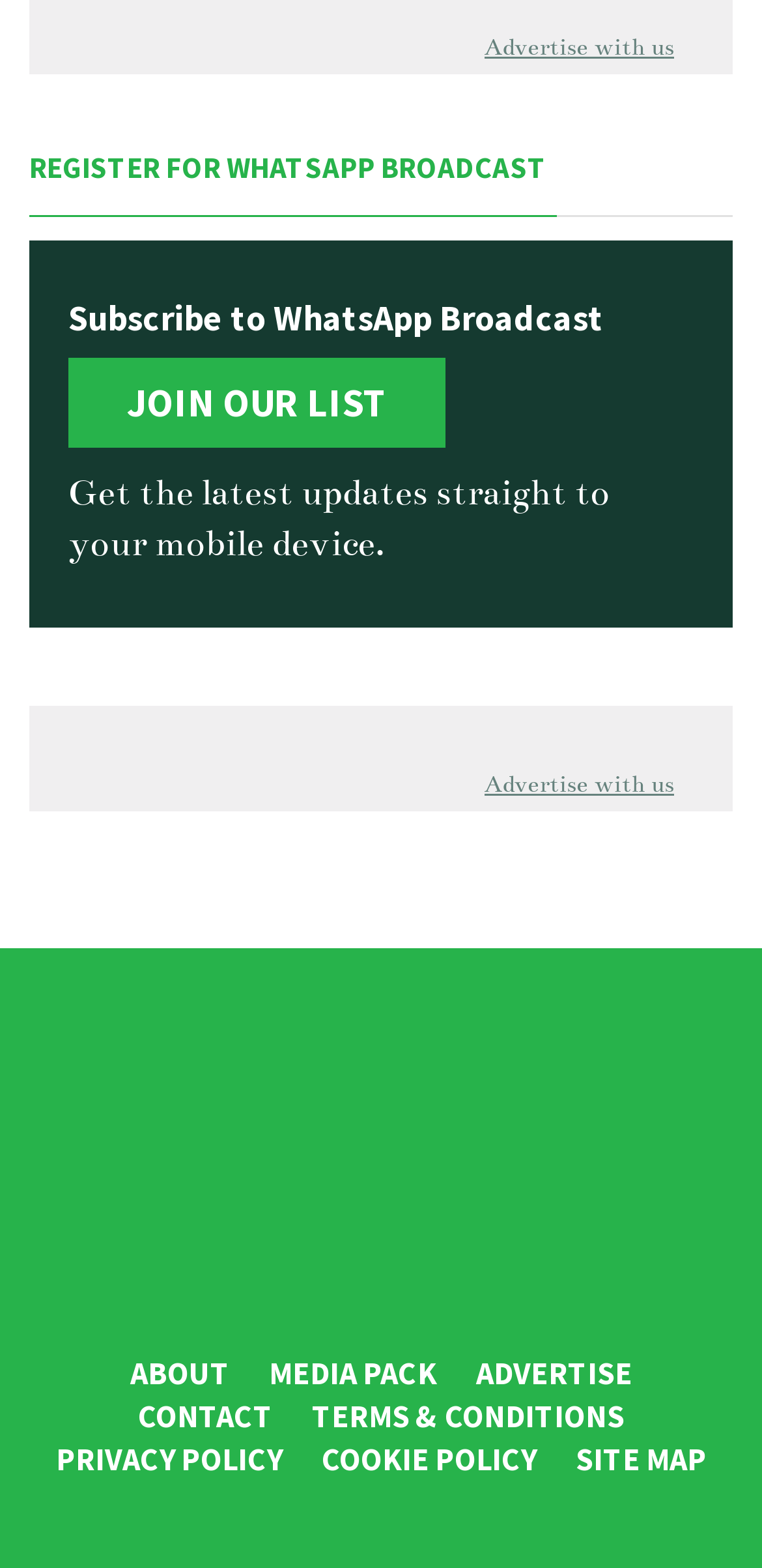How many social media platforms are linked on this webpage?
From the details in the image, answer the question comprehensively.

There are five social media platforms linked on this webpage, namely Facebook, LinkedIn, Twitter, YouTube, and Instagram, as indicated by the presence of their respective icons and links.